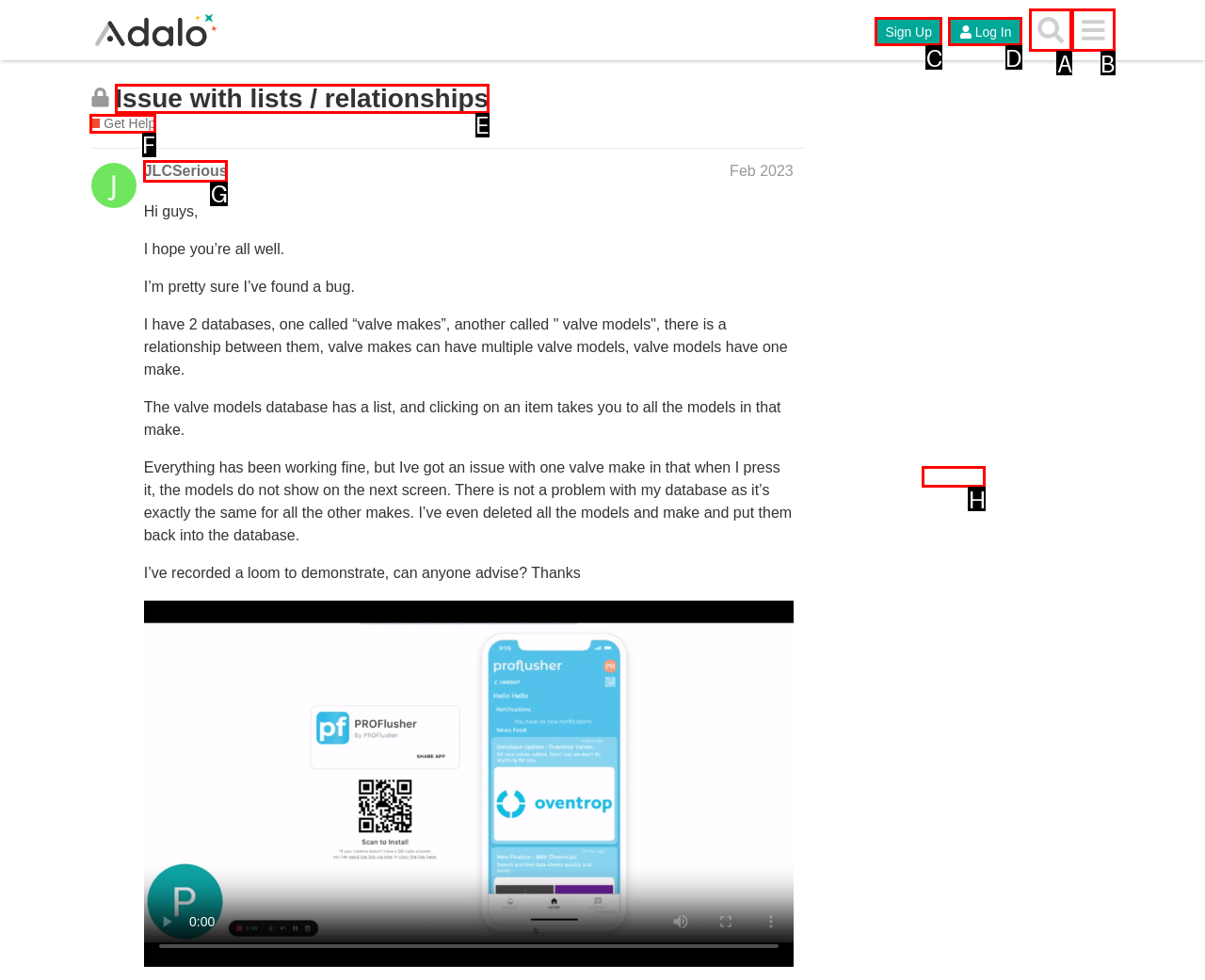Identify the HTML element that corresponds to the following description: ​. Provide the letter of the correct option from the presented choices.

A